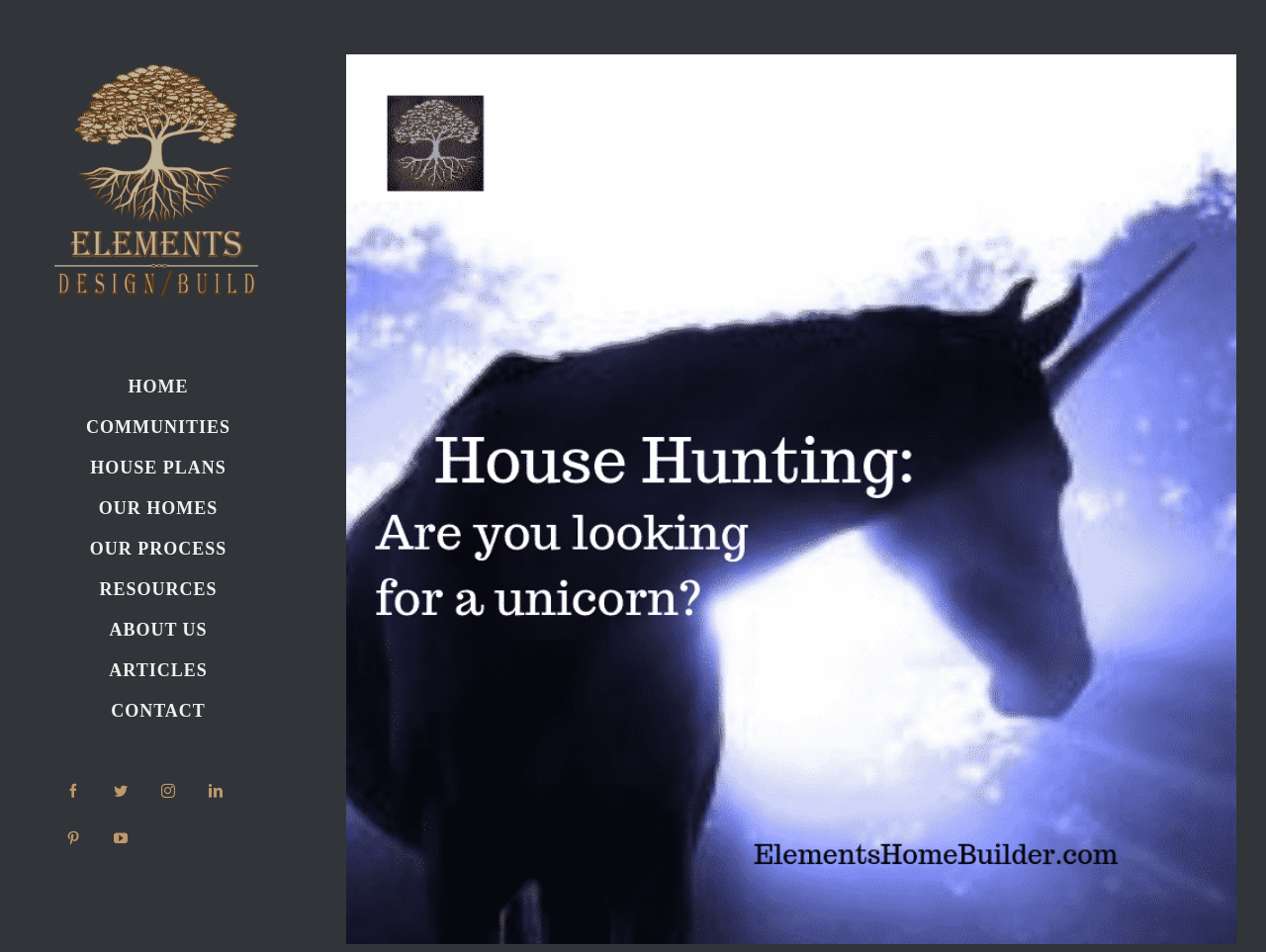How many main menu items are there?
Using the visual information, answer the question in a single word or phrase.

11